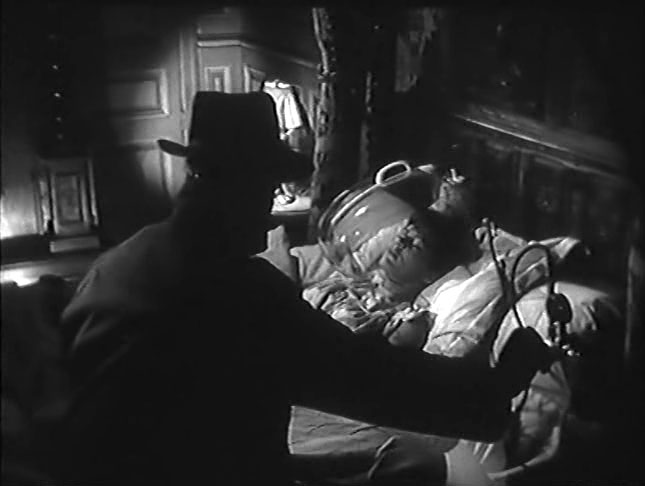Refer to the image and provide an in-depth answer to the question:
What type of hat is the shadowy figure wearing?

The caption describes the silhouette of the person as captured in a wide-brimmed hat, which suggests that the shadowy figure is wearing a hat with a broad brim, adding to their mysterious and ominous presence.